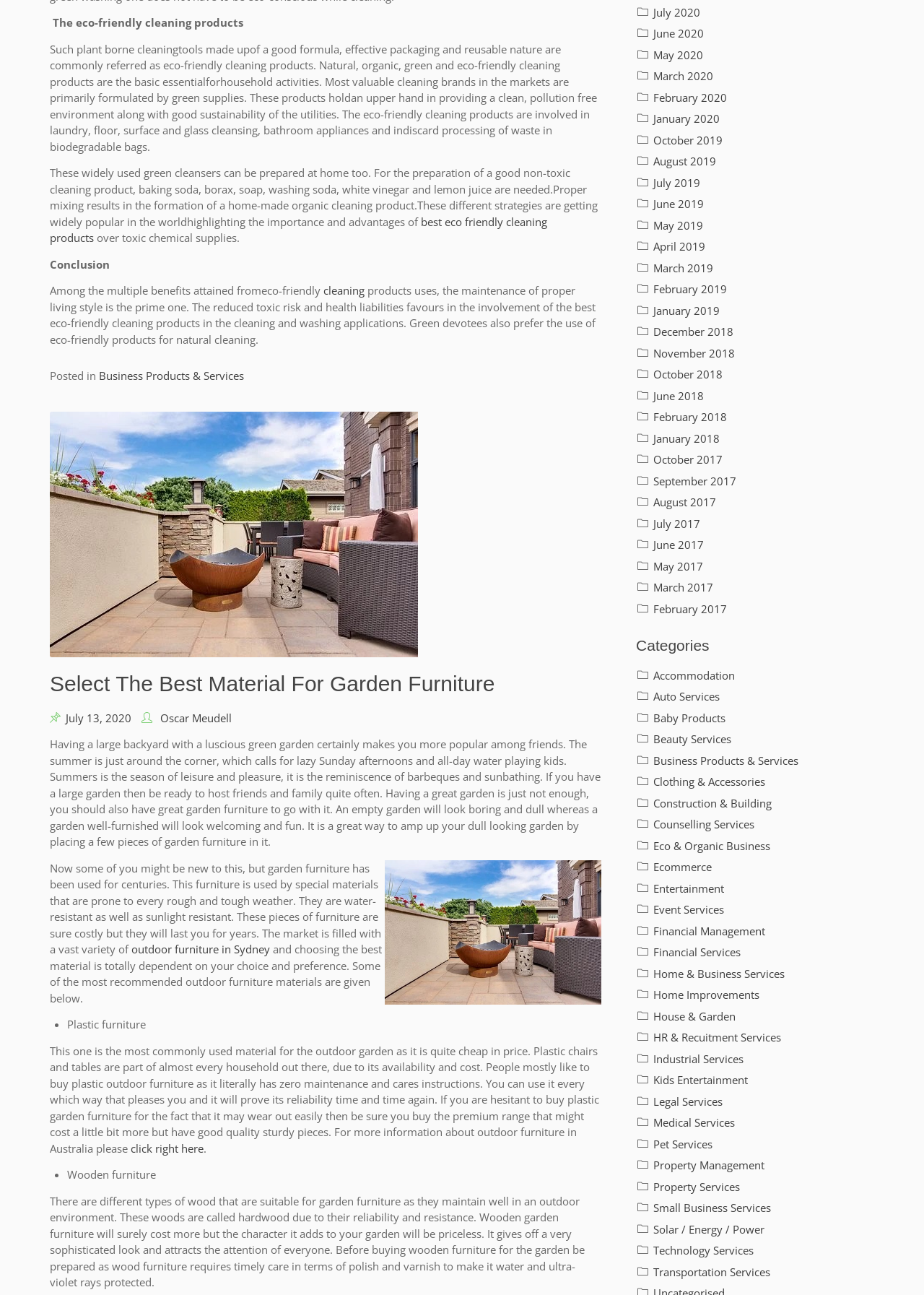Please determine the bounding box coordinates of the element's region to click in order to carry out the following instruction: "read the article about selecting the best material for garden furniture". The coordinates should be four float numbers between 0 and 1, i.e., [left, top, right, bottom].

[0.054, 0.515, 0.651, 0.54]